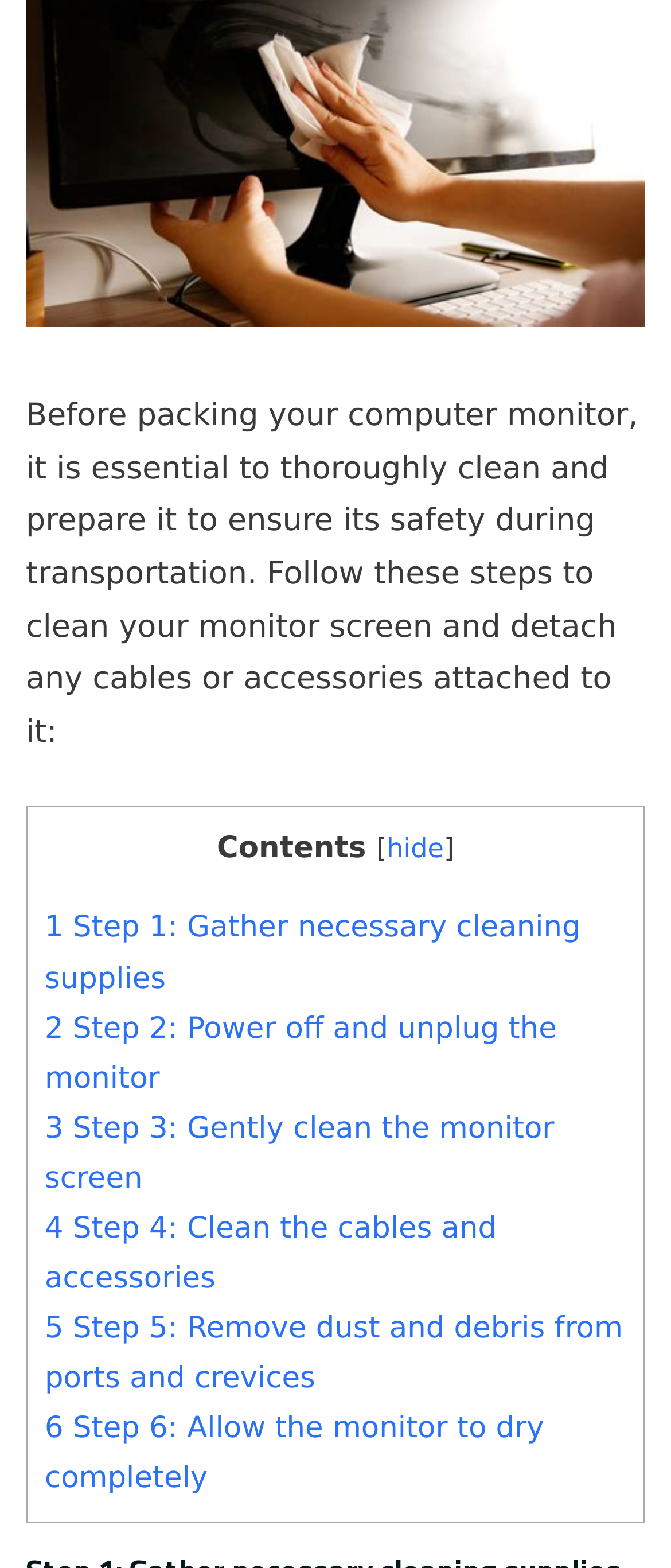Respond with a single word or phrase to the following question: How many steps are involved in preparing the monitor for transportation?

6